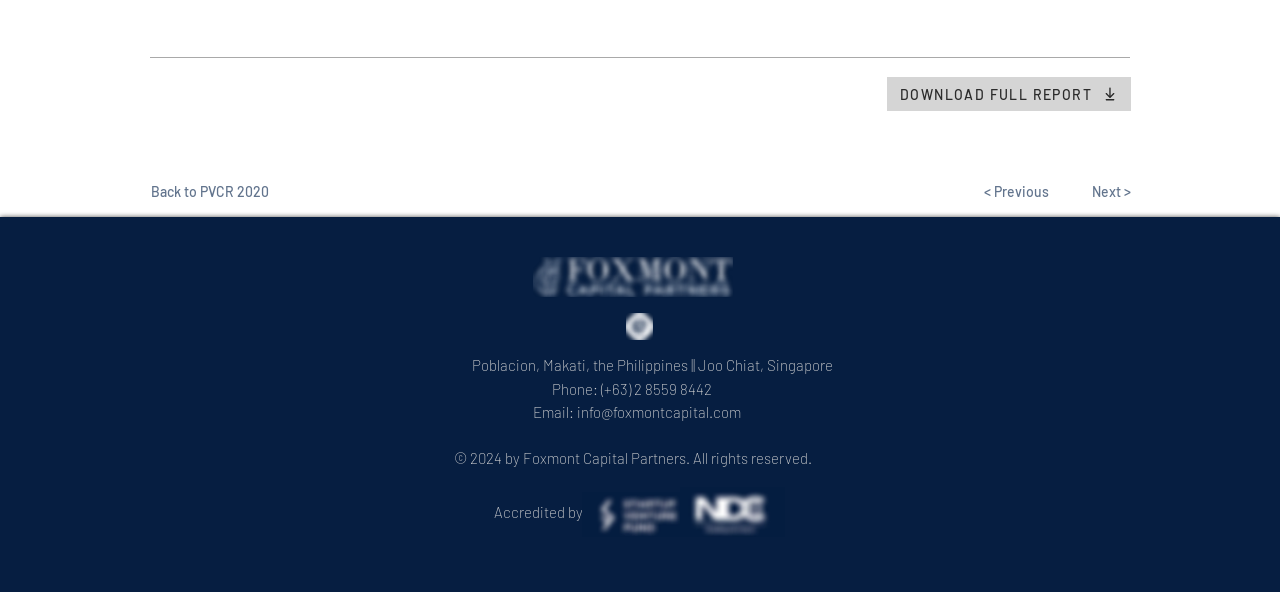What is the phone number?
Craft a detailed and extensive response to the question.

The phone number can be found in the static text 'Phone: (+63) 2 8559 8442'.